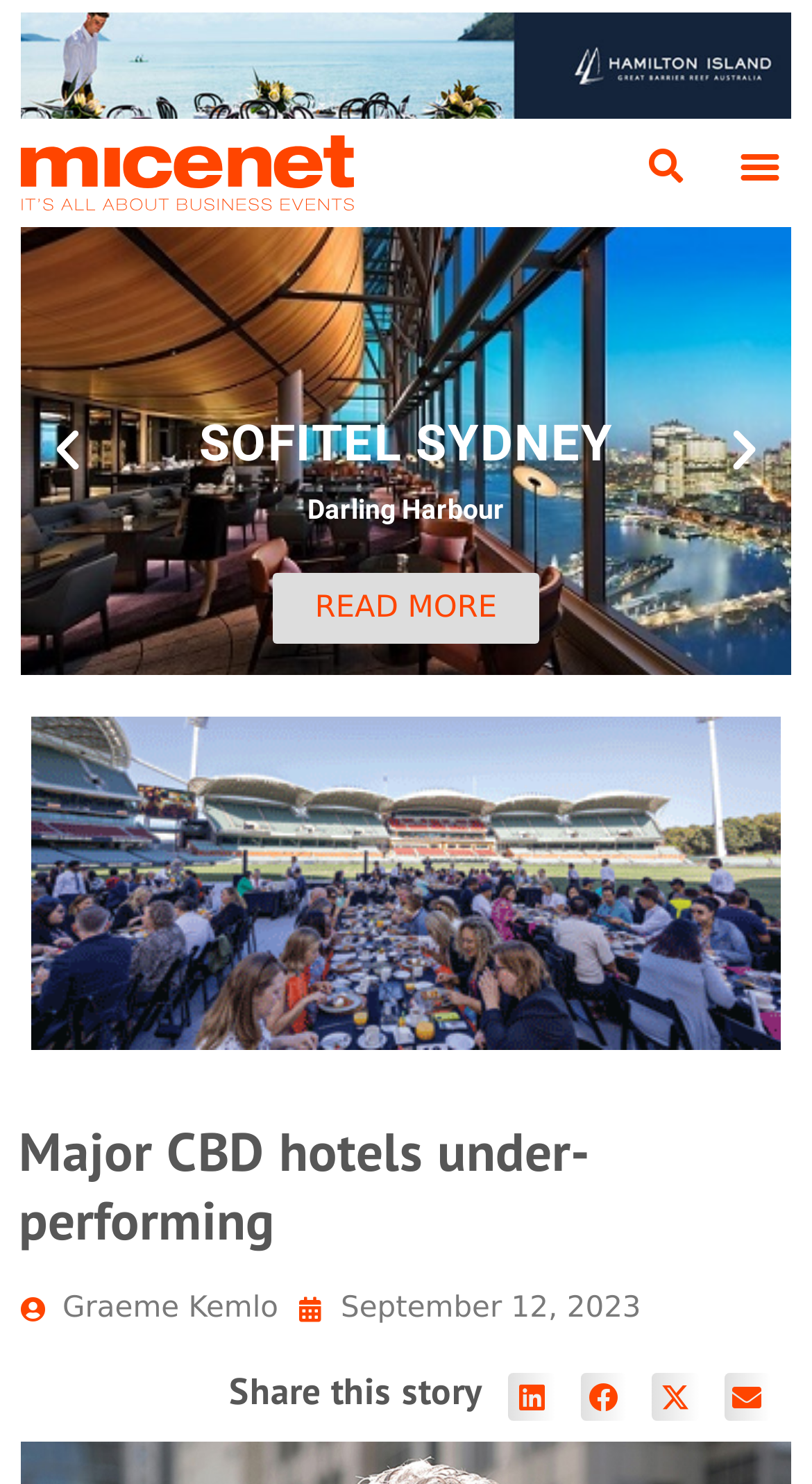Highlight the bounding box coordinates of the element you need to click to perform the following instruction: "Read more about Sofitel Sydney Darling Harbour."

[0.026, 0.153, 0.974, 0.455]